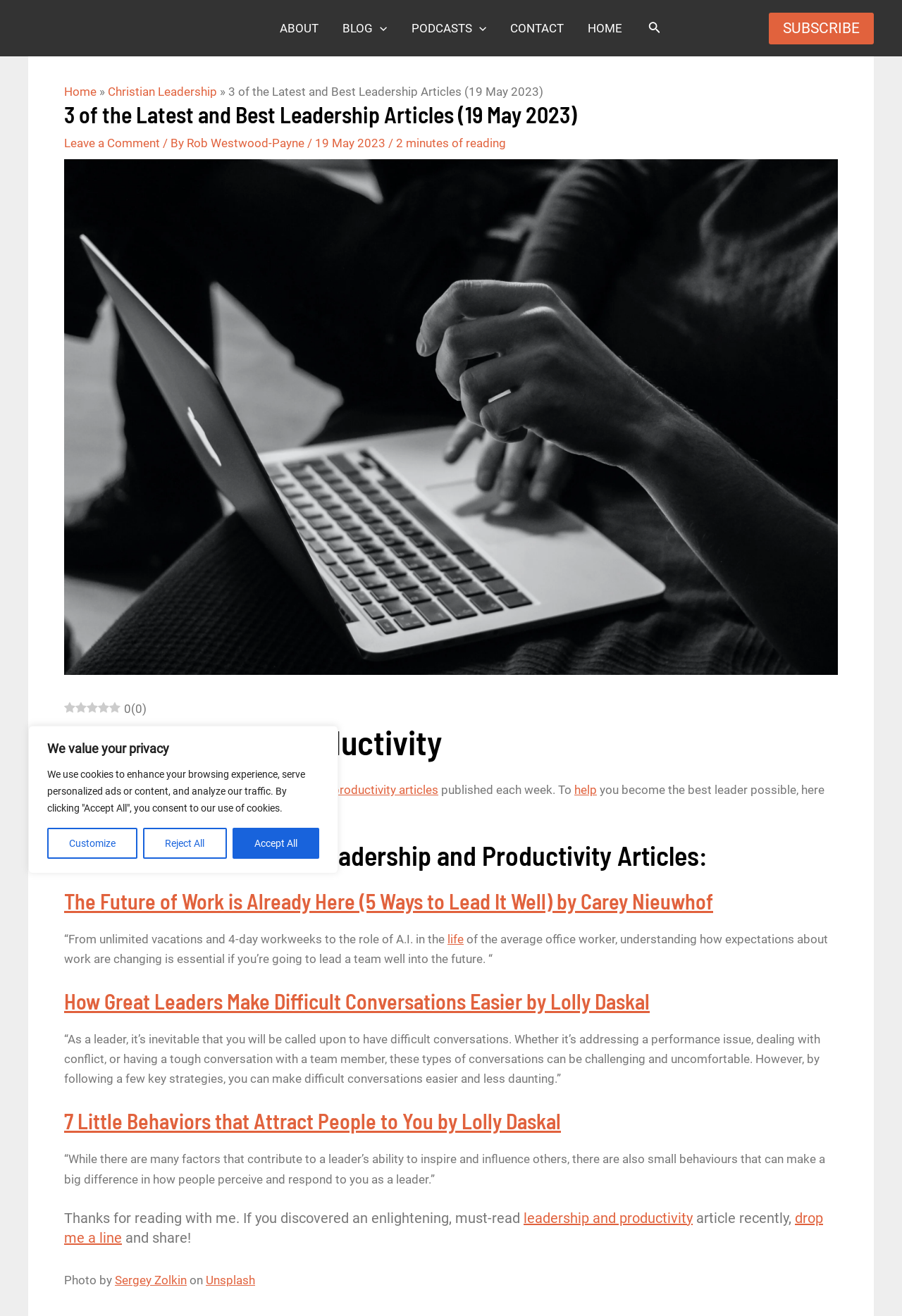What is the source of the photo used on this webpage?
Look at the image and answer with only one word or phrase.

Unsplash